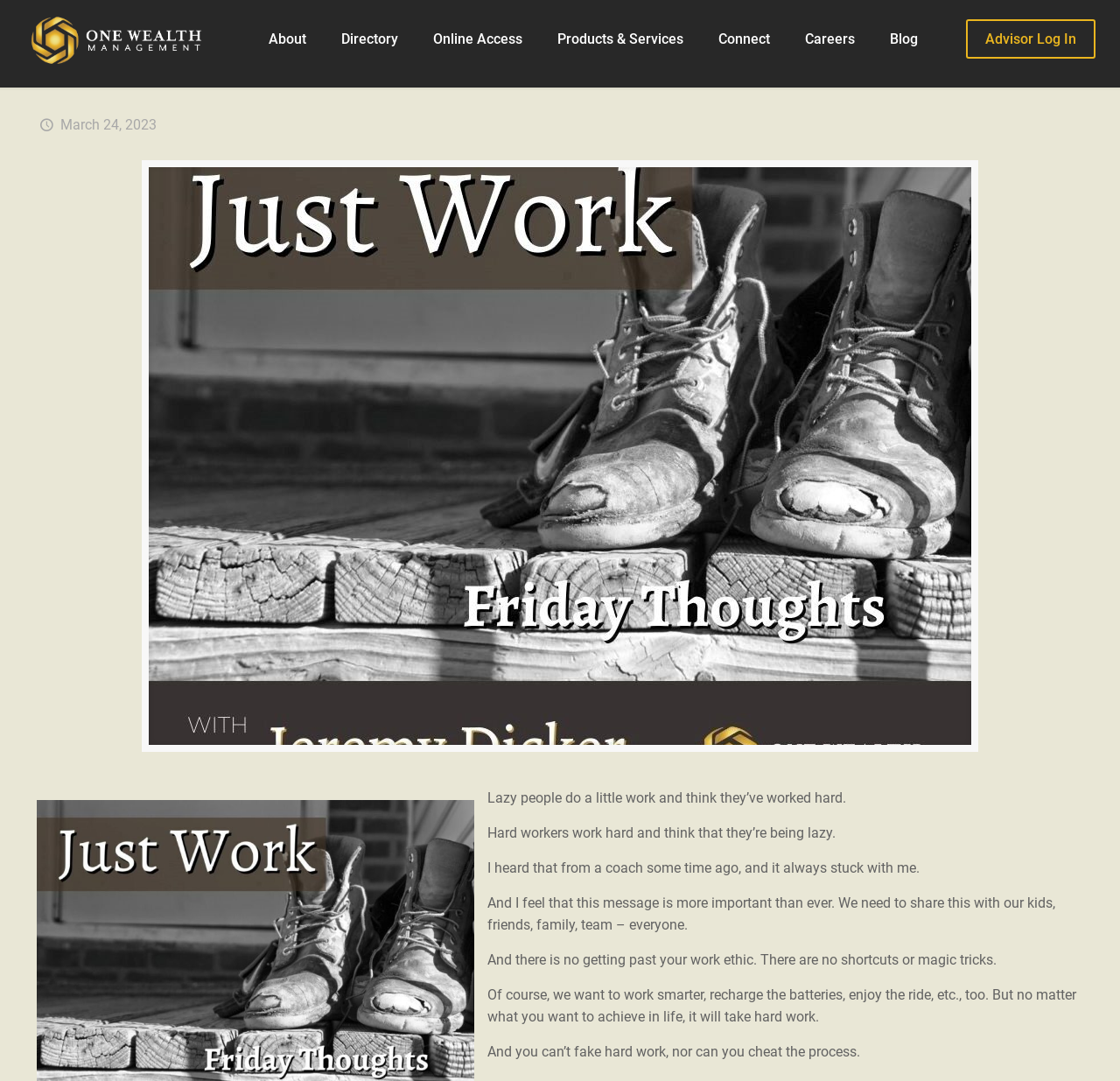Provide a thorough summary of the webpage.

The webpage is titled "Just Work - One Wealth MGMT" and has a prominent logo at the top left corner, accompanied by a link to the homepage. 

Below the logo, there is a navigation menu with seven links: "About", "Directory", "Online Access", "Products & Services", "Connect", "Careers", and "Blog", which are evenly spaced and aligned horizontally across the top of the page.

At the top right corner, there is a link to "Advisor Log In" and a digital clock displaying the current date, "March 24, 2023".

The main content of the page is a motivational quote and a passage of text. The quote is divided into four paragraphs, which are centered on the page. The text discusses the importance of hard work and a strong work ethic, emphasizing that there are no shortcuts to achieving success.

There is also a large, empty space on the page, which may be used for other content or images. Additionally, there are two links at the bottom of the page, one with a icon and another without any text or description.